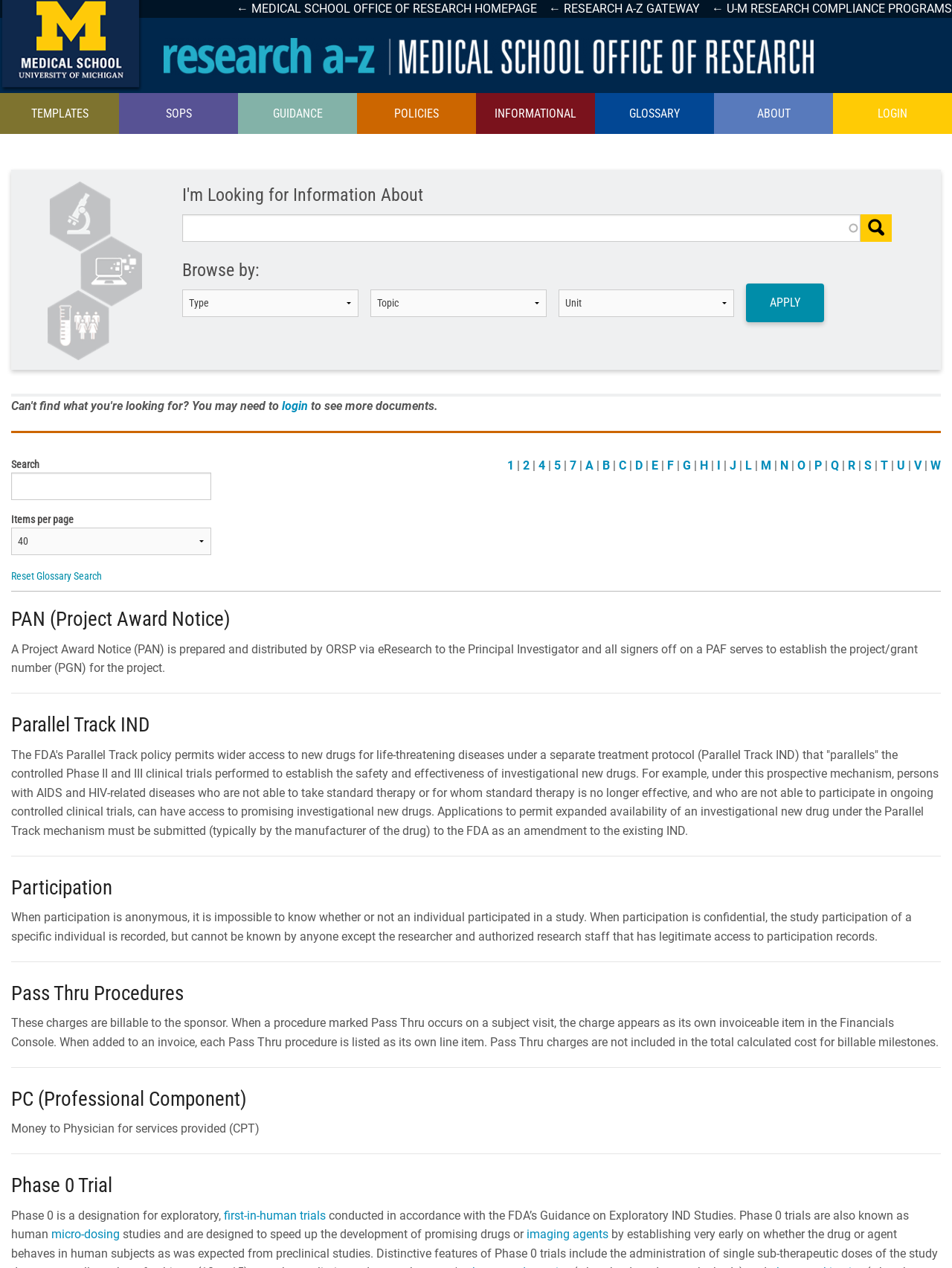Respond with a single word or phrase:
What is the purpose of a Project Award Notice (PAN)?

To establish the project/grant number